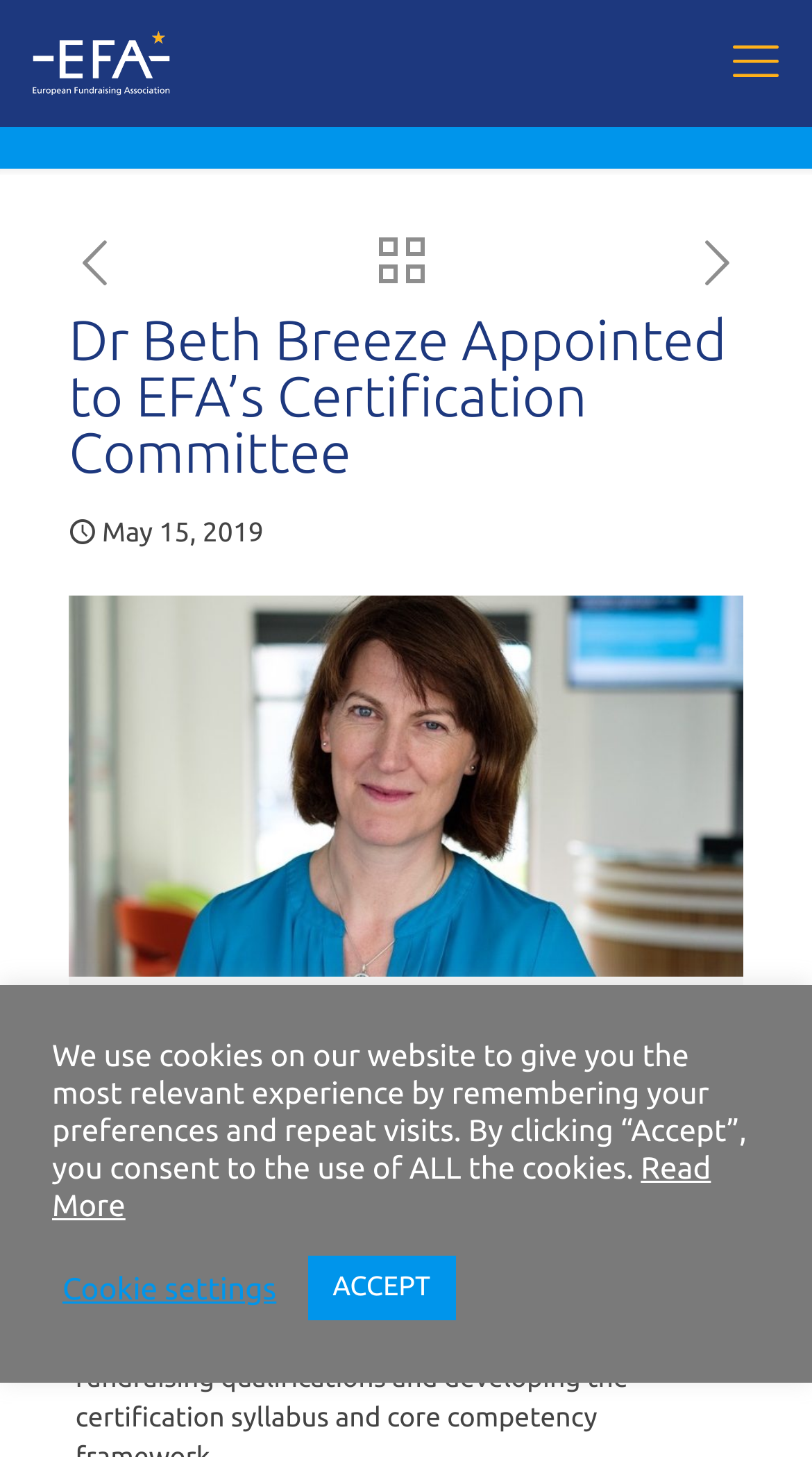Find the bounding box coordinates of the clickable element required to execute the following instruction: "view all posts". Provide the coordinates as four float numbers between 0 and 1, i.e., [left, top, right, bottom].

[0.467, 0.163, 0.523, 0.203]